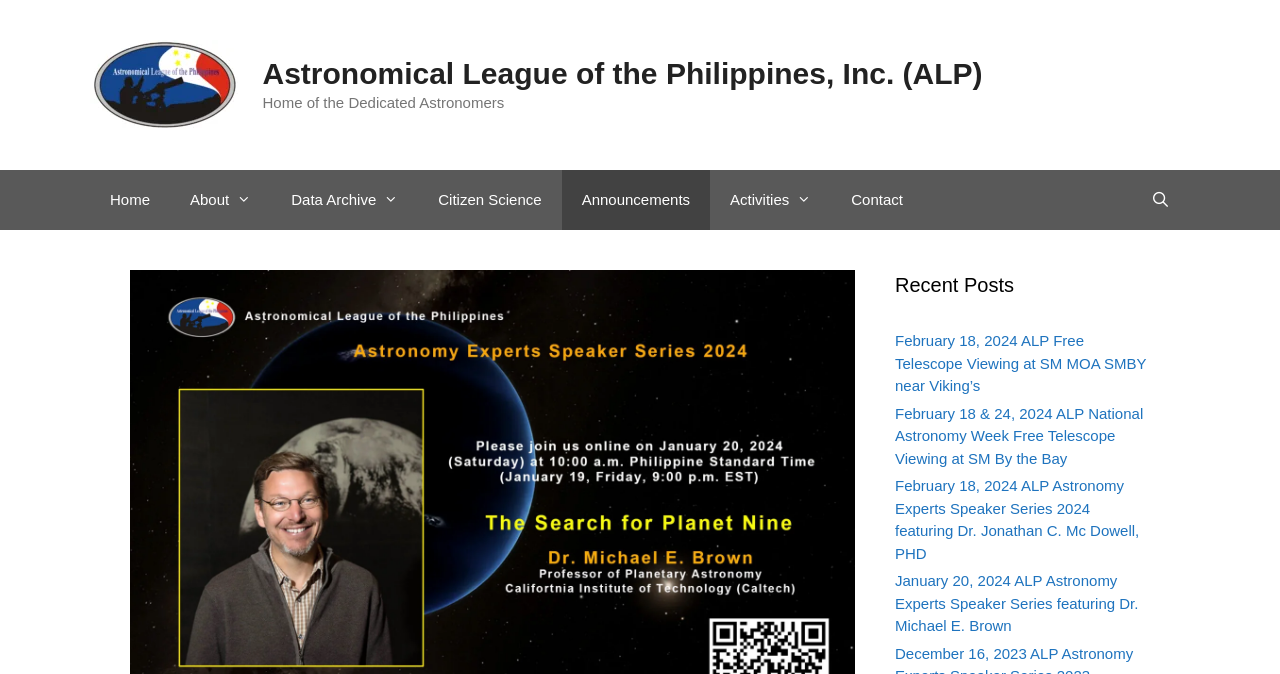What is the text above the recent posts section?
Relying on the image, give a concise answer in one word or a brief phrase.

Recent Posts